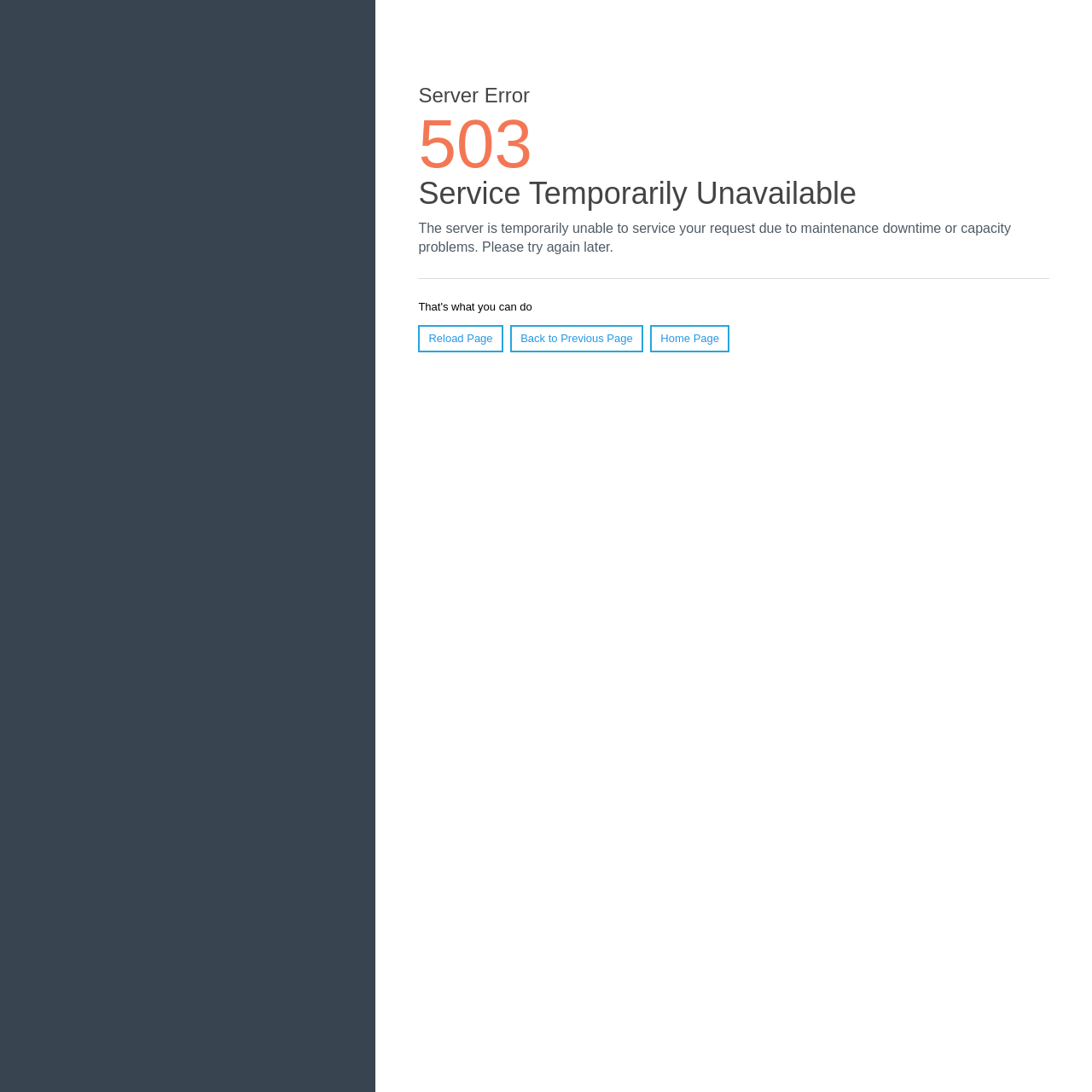Show the bounding box coordinates for the HTML element as described: "Back to Previous Page".

[0.467, 0.298, 0.589, 0.323]